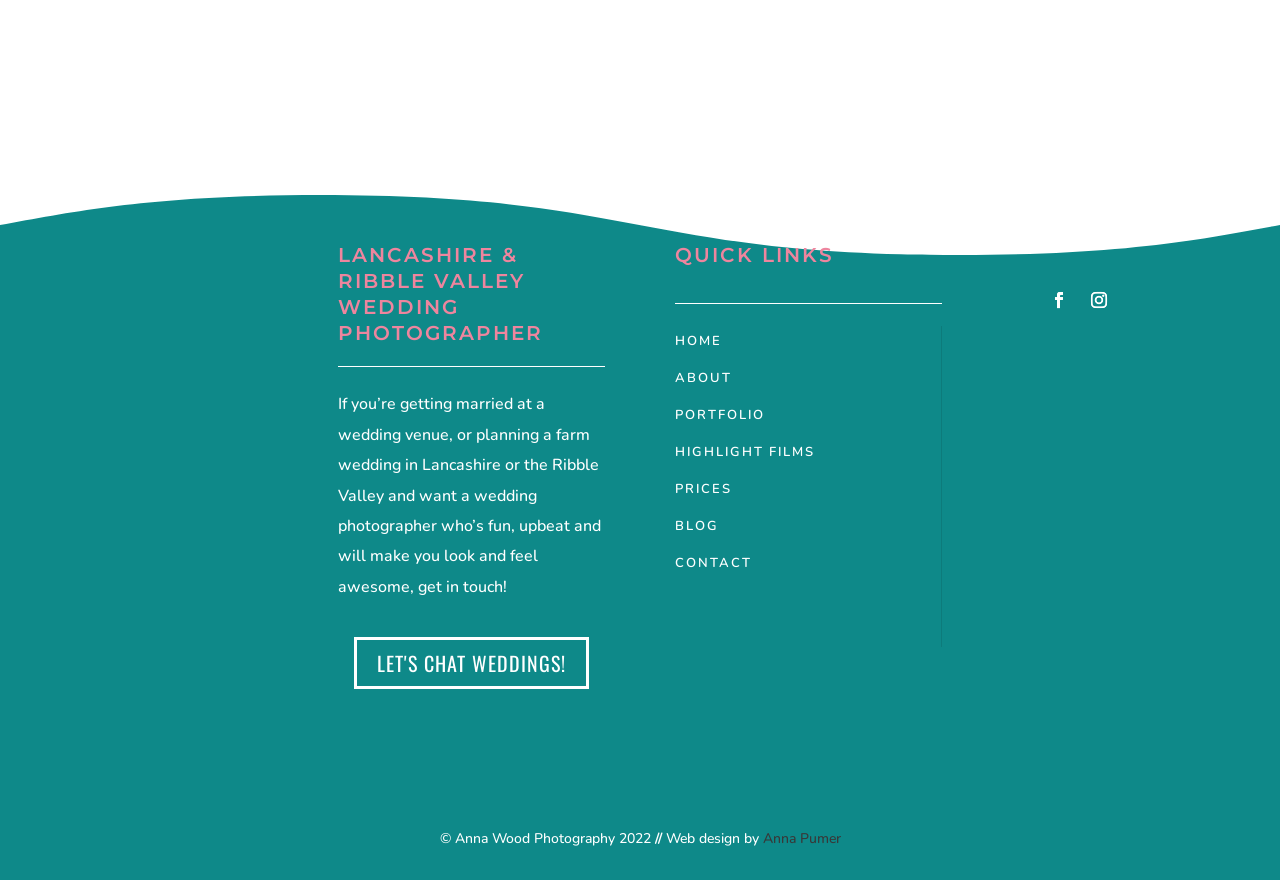Please determine the bounding box coordinates of the element's region to click in order to carry out the following instruction: "Visit the home page". The coordinates should be four float numbers between 0 and 1, i.e., [left, top, right, bottom].

[0.527, 0.378, 0.564, 0.398]